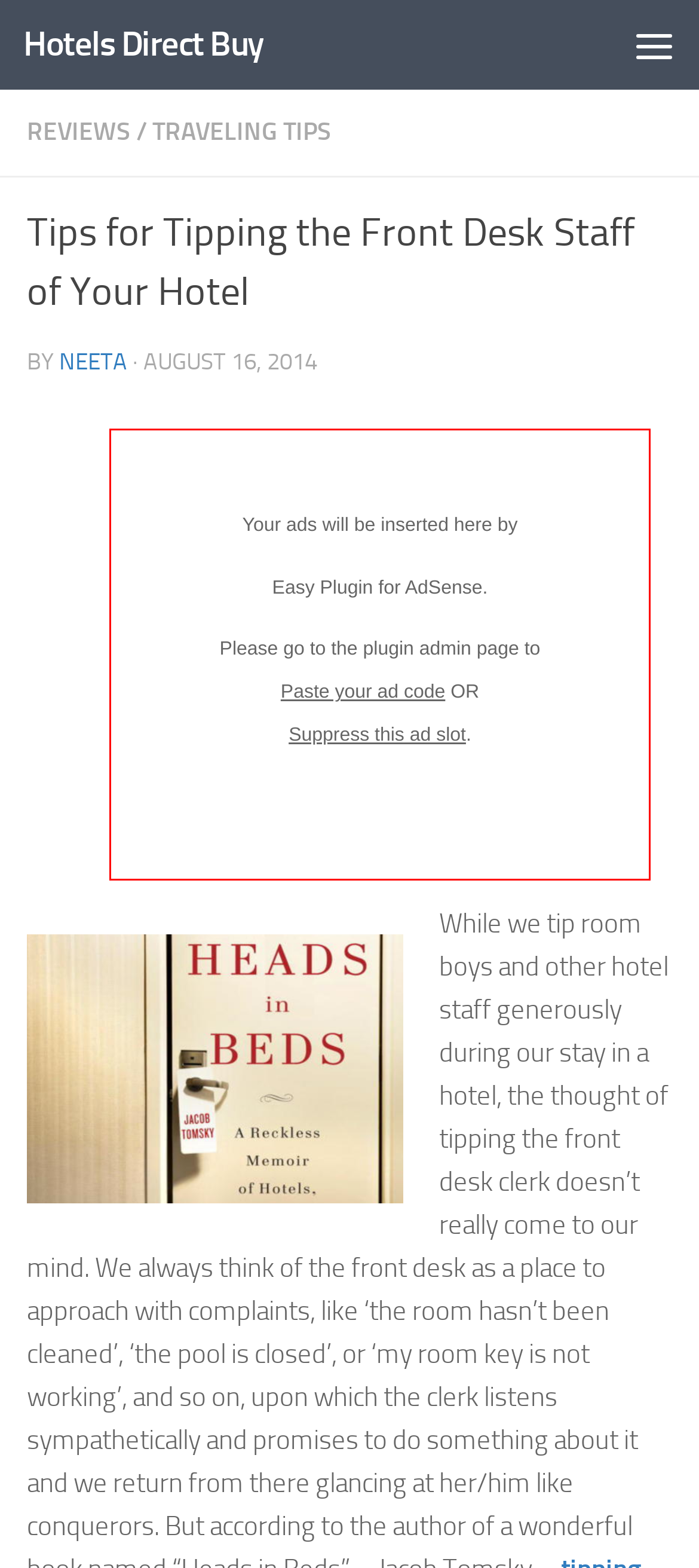Offer a meticulous description of the webpage's structure and content.

The webpage is about "Tips for Tipping the Front Desk Staff of Your Hotel". At the top left, there is a link to "Hotels Direct Buy". Next to it, on the top right, is a menu. Below the menu, there are three links: "REVIEWS", a separator "/", and "TRAVELING TIPS". 

Below these links, the main content starts with a heading "Tips for Tipping the Front Desk Staff of Your Hotel". The author's name "NEETA" is mentioned, along with the date "AUGUST 16, 2014". 

On the middle left, there is an image related to the topic "tips for tipping front desk staff". Below the image, there is a section with text about ads, including a message to insert ad code and options to paste the ad code or suppress the ad slot.